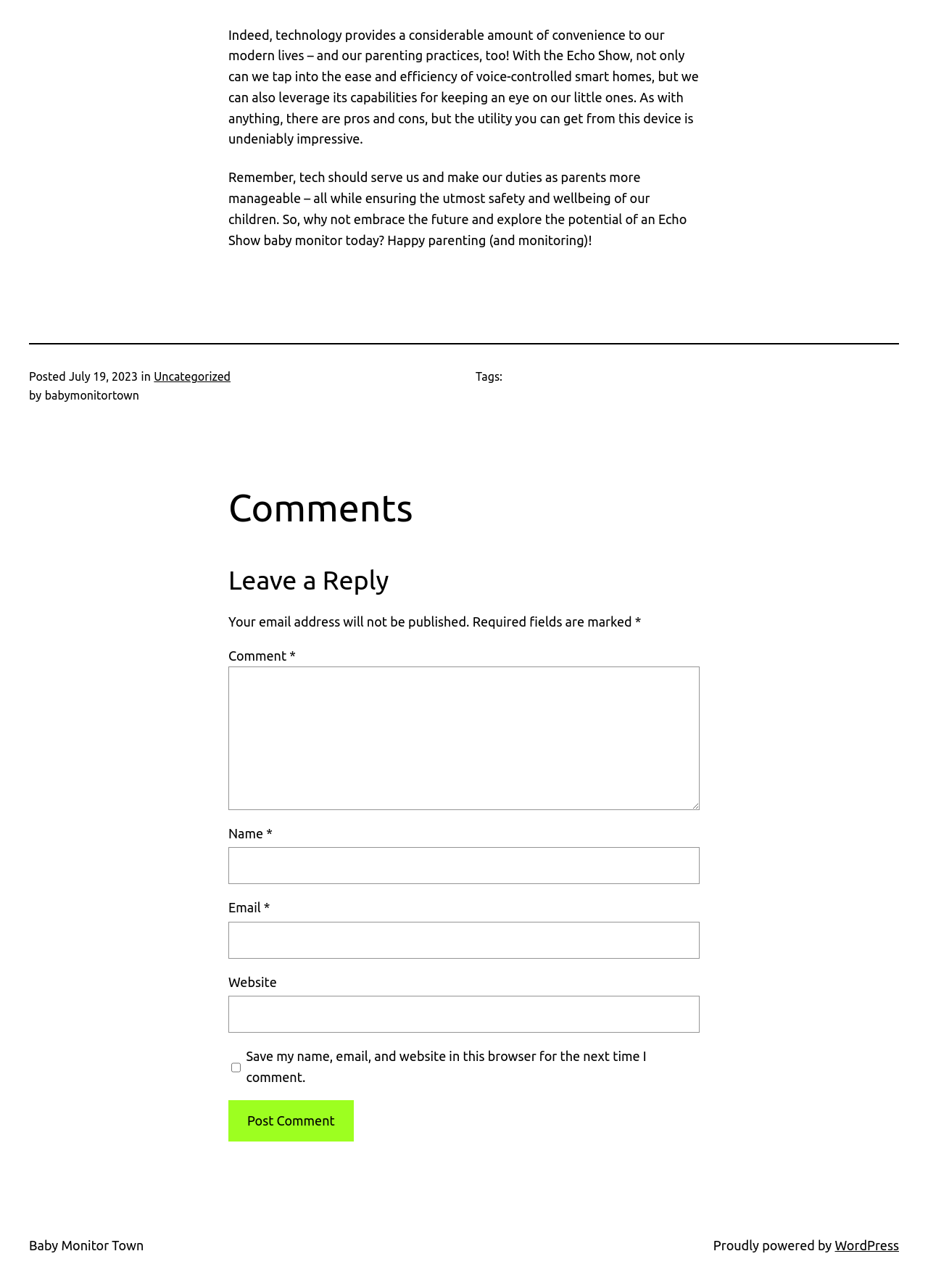What is the name of the website?
Deliver a detailed and extensive answer to the question.

I found the name of the website by looking at the link element with the text 'Baby Monitor Town' at the bottom of the page.